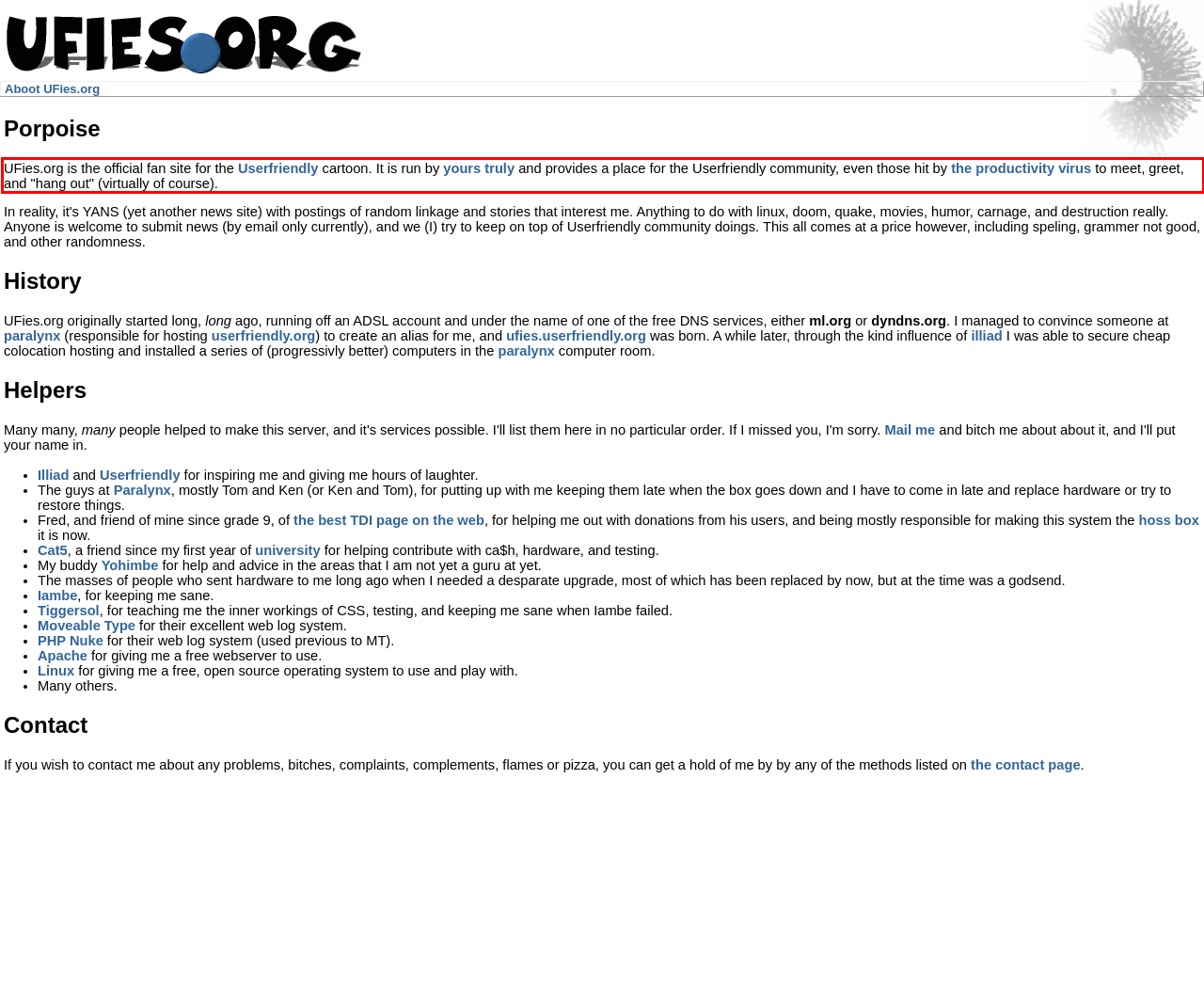You are provided with a screenshot of a webpage that includes a UI element enclosed in a red rectangle. Extract the text content inside this red rectangle.

UFies.org is the official fan site for the Userfriendly cartoon. It is run by yours truly and provides a place for the Userfriendly community, even those hit by the productivity virus to meet, greet, and "hang out" (virtually of course).